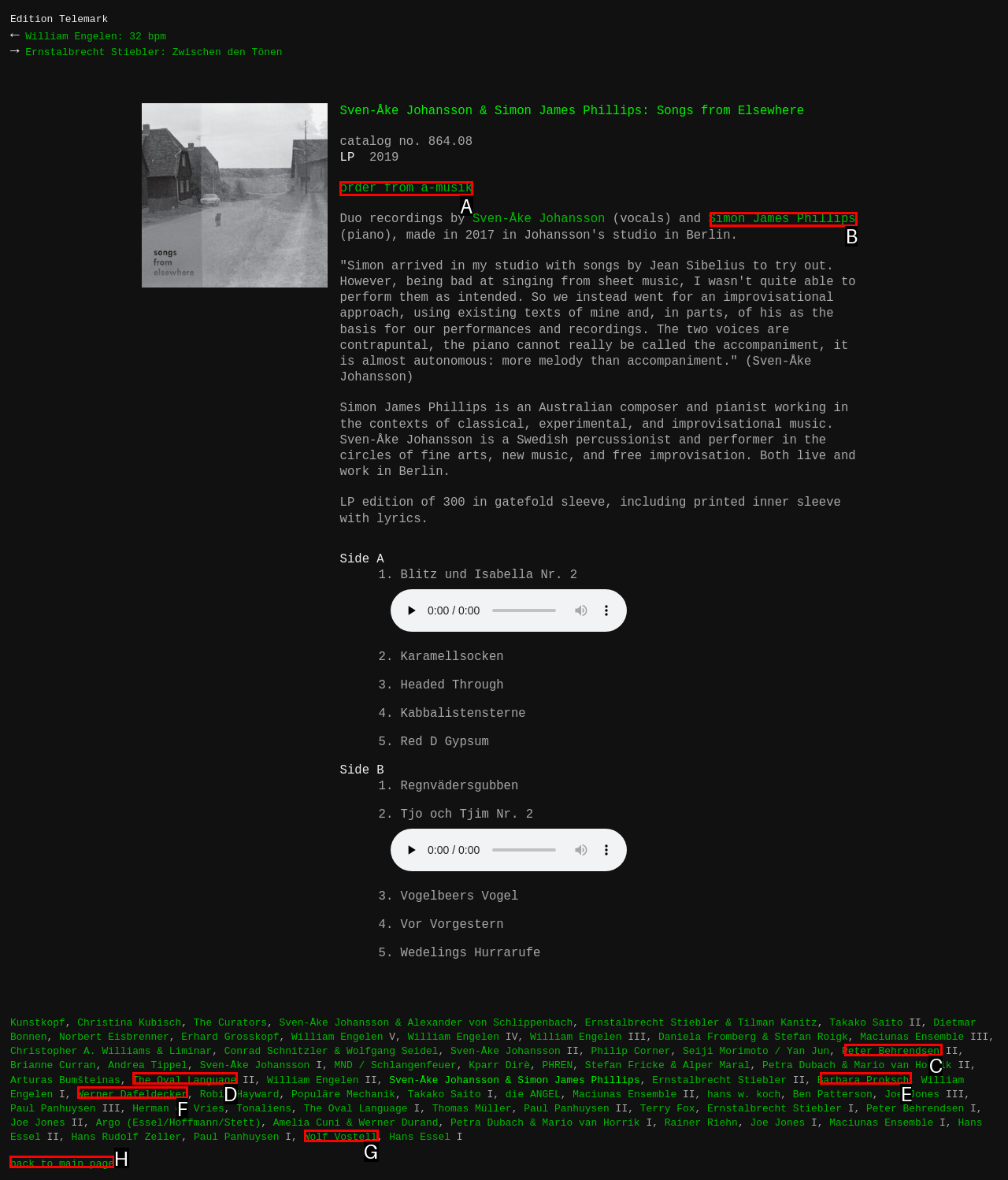Select the letter of the UI element you need to click on to fulfill this task: order from a-musik. Write down the letter only.

A